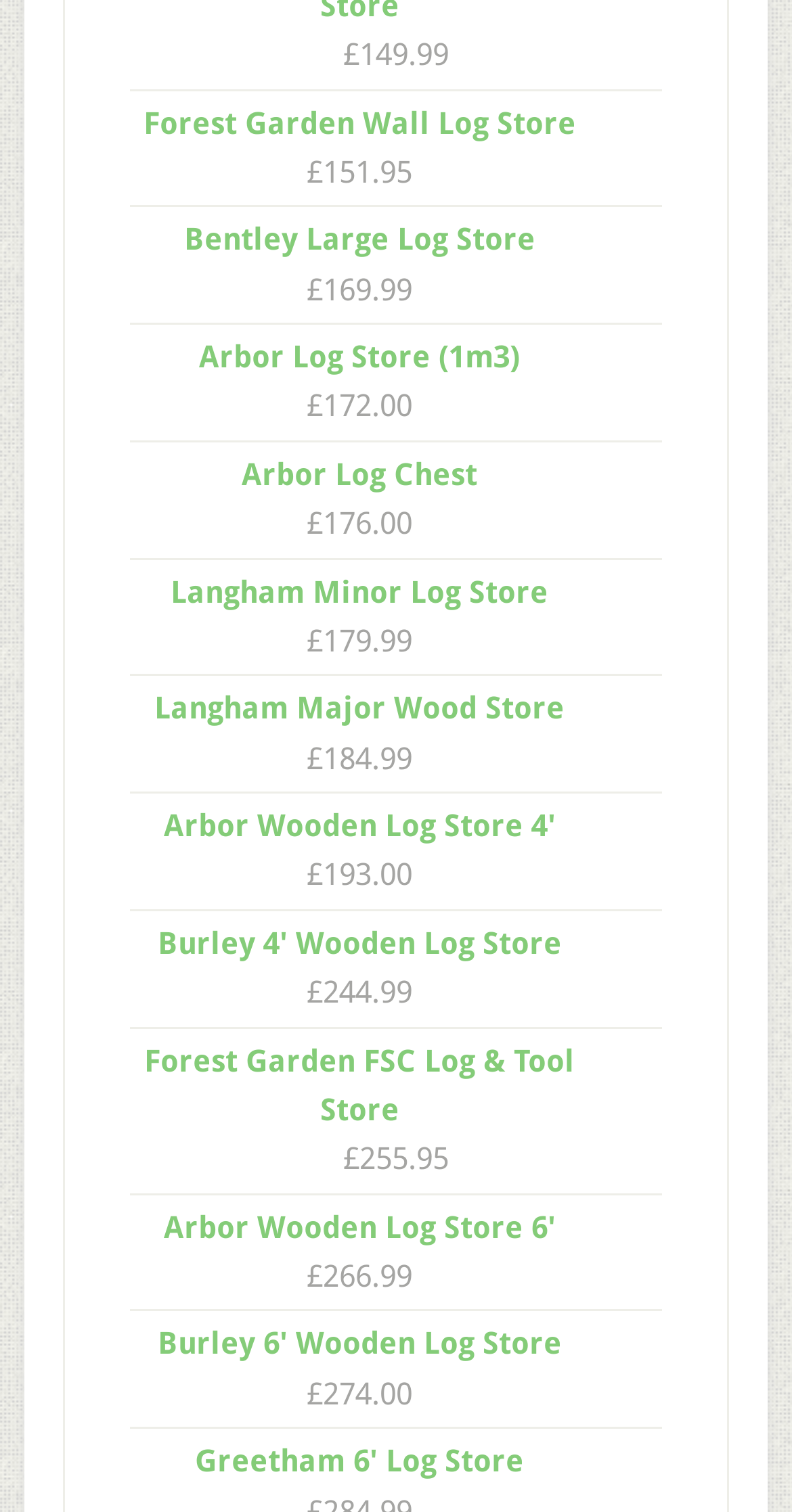Identify the bounding box of the UI component described as: "Burley 4' Wooden Log Store".

[0.165, 0.608, 0.835, 0.64]